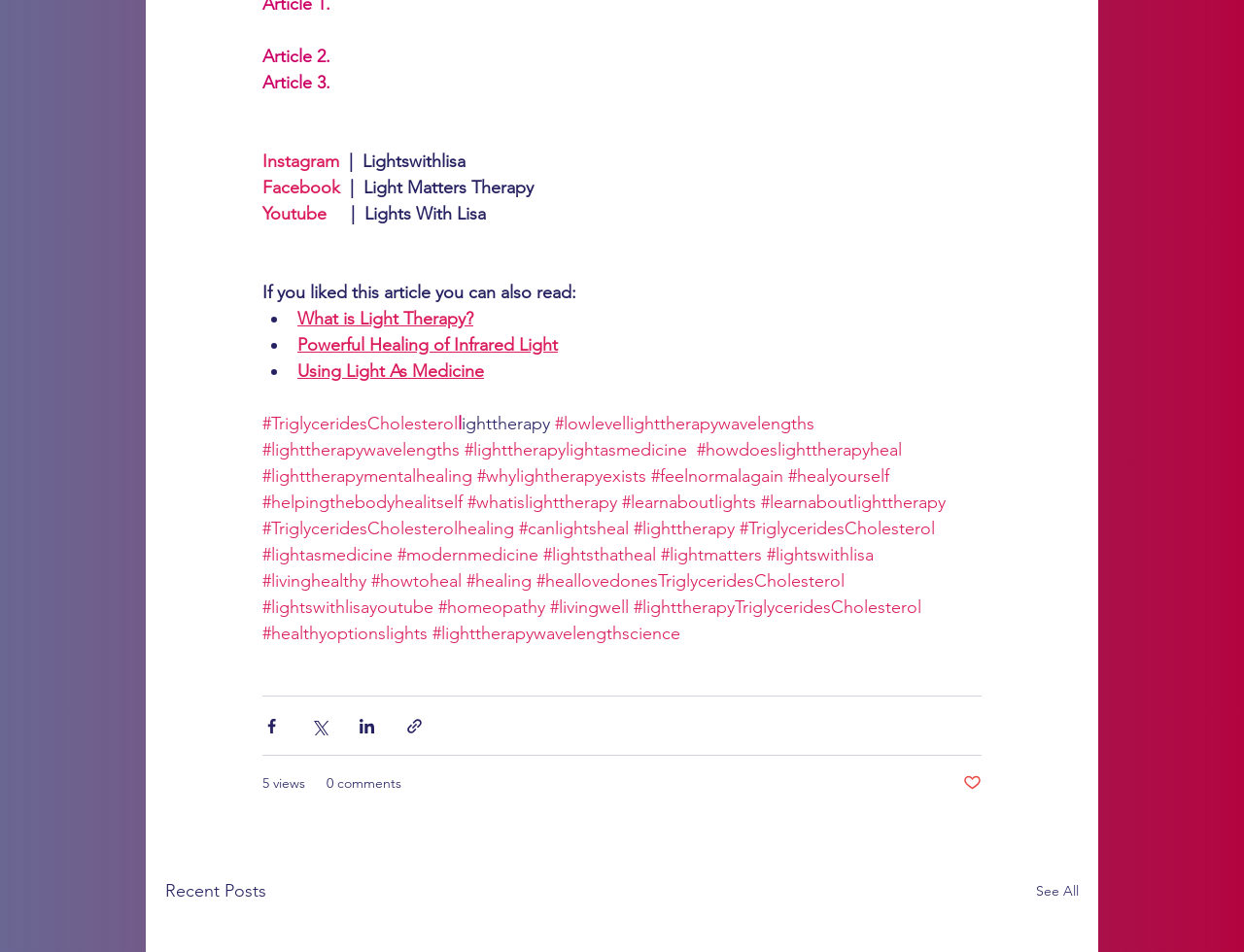Could you specify the bounding box coordinates for the clickable section to complete the following instruction: "View the YouTube channel of Lights With Lisa"?

[0.211, 0.213, 0.262, 0.236]